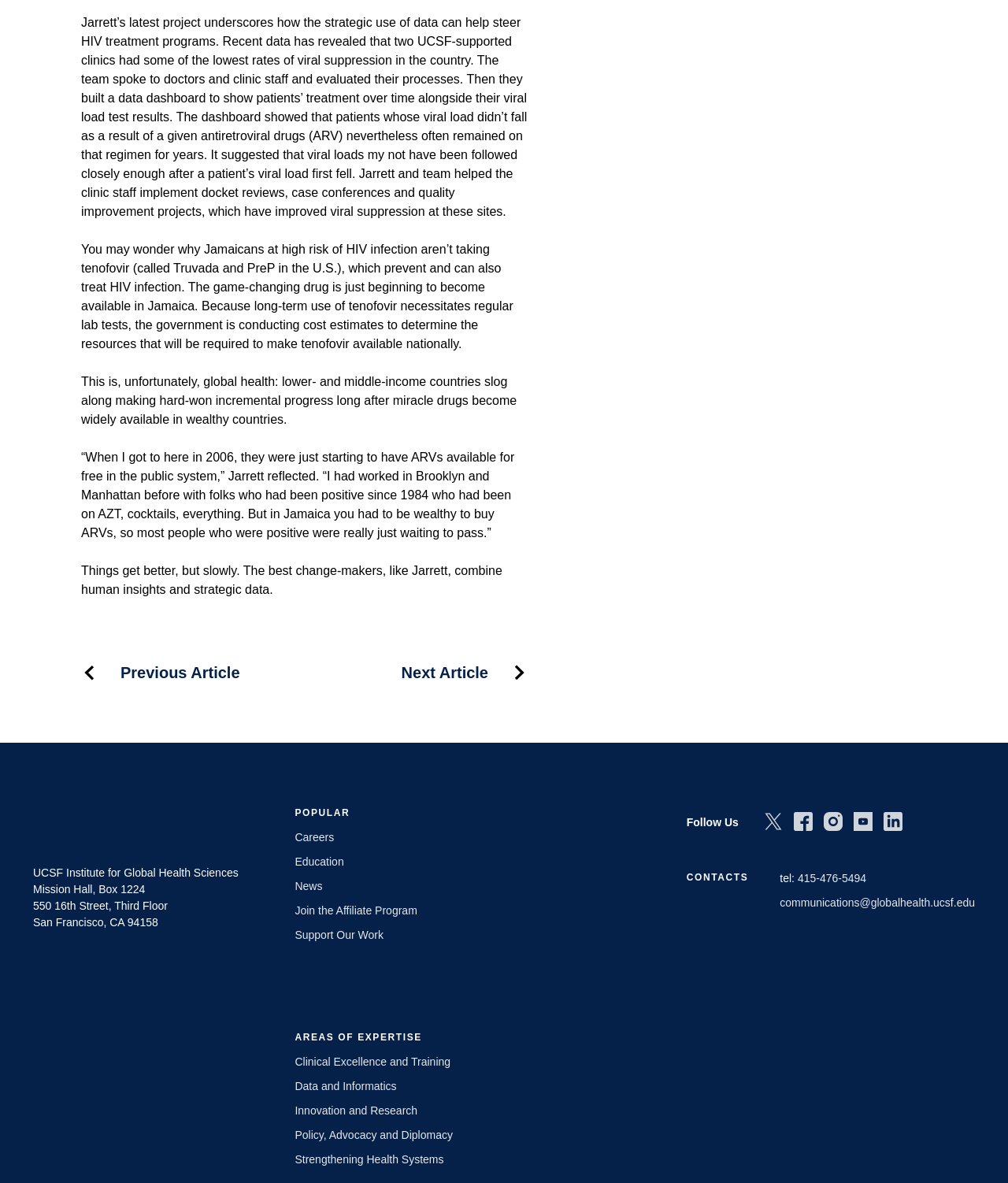Please identify the bounding box coordinates of the element that needs to be clicked to perform the following instruction: "Visit 'UCSF Institute for Global Sciences'".

[0.033, 0.681, 0.246, 0.719]